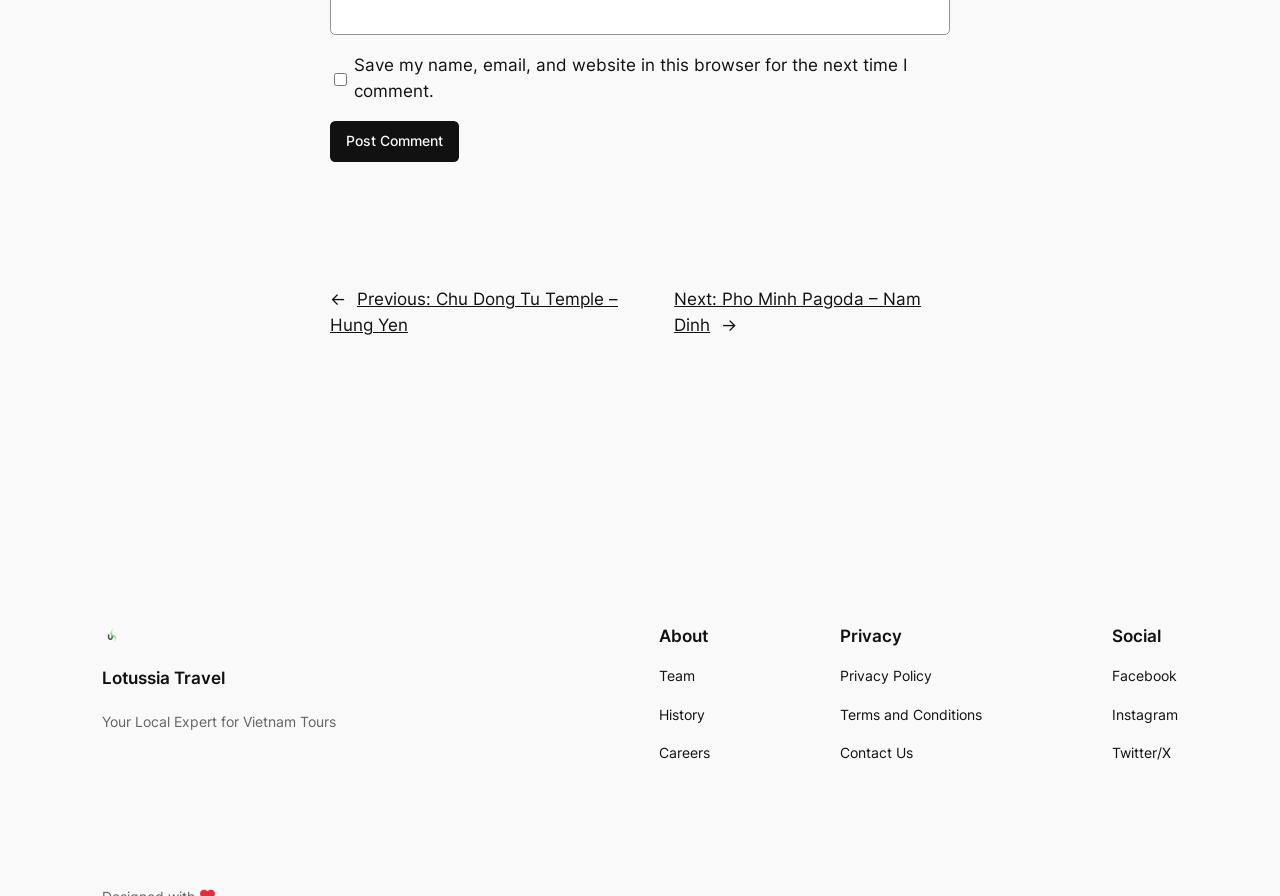Based on the element description: "Terms and Conditions", identify the bounding box coordinates for this UI element. The coordinates must be four float numbers between 0 and 1, listed as [left, top, right, bottom].

[0.656, 0.785, 0.767, 0.81]